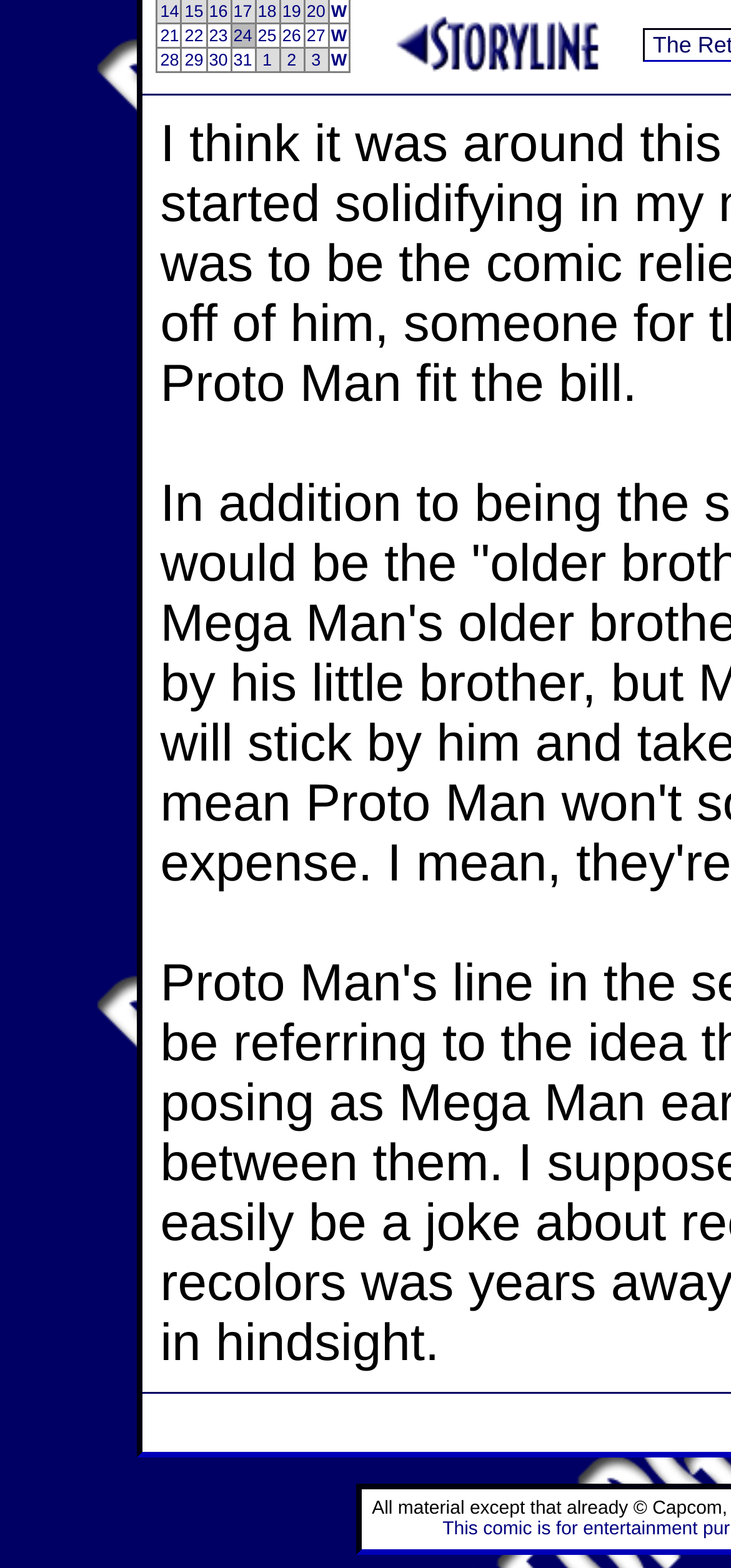Identify the bounding box coordinates for the UI element described as: "alt="Previous Storyline"".

[0.536, 0.034, 0.823, 0.051]